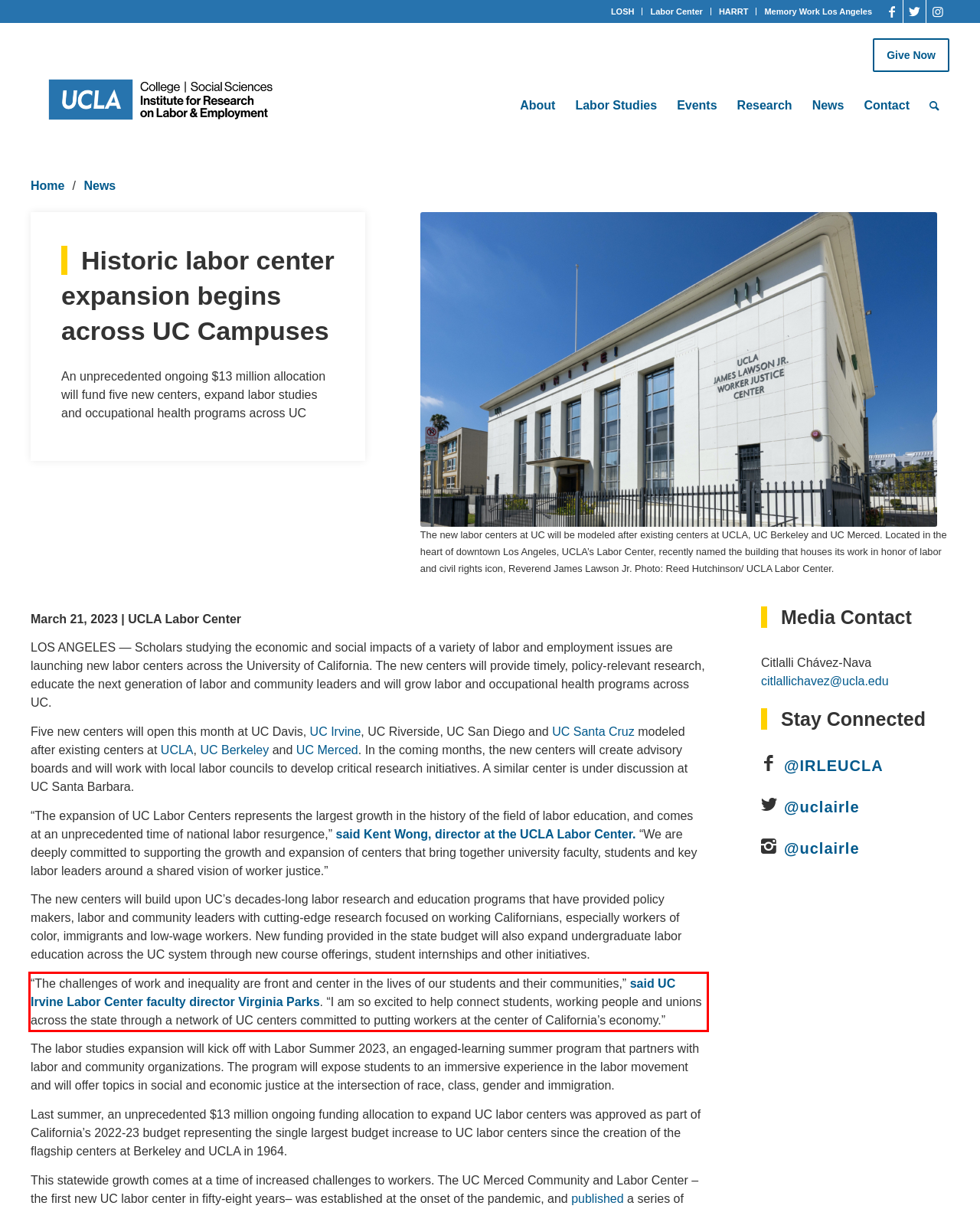Within the screenshot of the webpage, there is a red rectangle. Please recognize and generate the text content inside this red bounding box.

“The challenges of work and inequality are front and center in the lives of our students and their communities,” said UC Irvine Labor Center faculty director Virginia Parks. “I am so excited to help connect students, working people and unions across the state through a network of UC centers committed to putting workers at the center of California’s economy.”